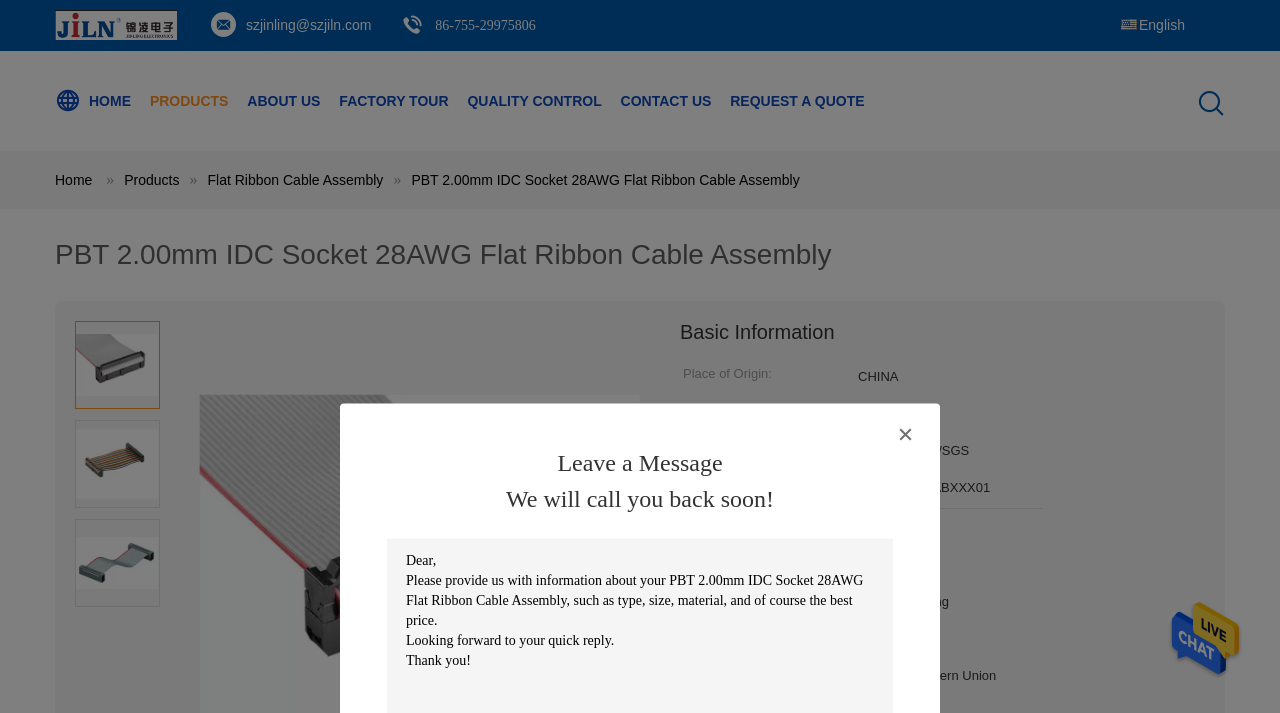Please locate the bounding box coordinates of the element that should be clicked to complete the given instruction: "Click on the 'Community Organizations' link".

None